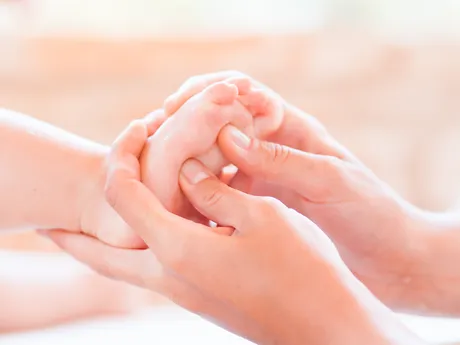Using the information in the image, give a detailed answer to the following question: What is the context of the foot care in the image?

The caption highlights the importance of caring for young feet, particularly in the context of sports medicine, suggesting that the foot care is related to preventing or treating injuries in children who participate in sports.